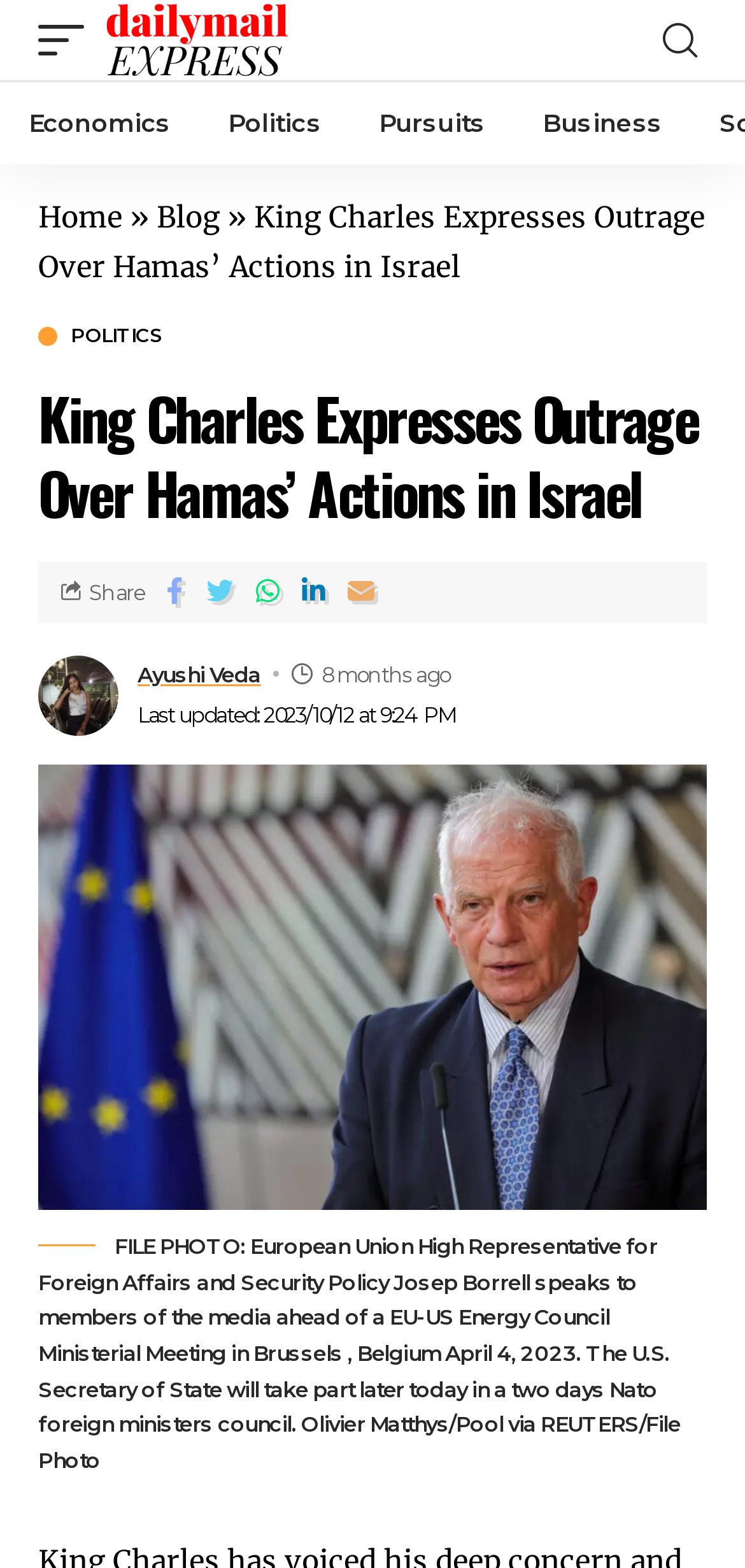When was the article last updated?
Provide a well-explained and detailed answer to the question.

The article provides a timestamp 'Last updated: 2023/10/12 at 9:24 PM', which indicates when the article was last updated.